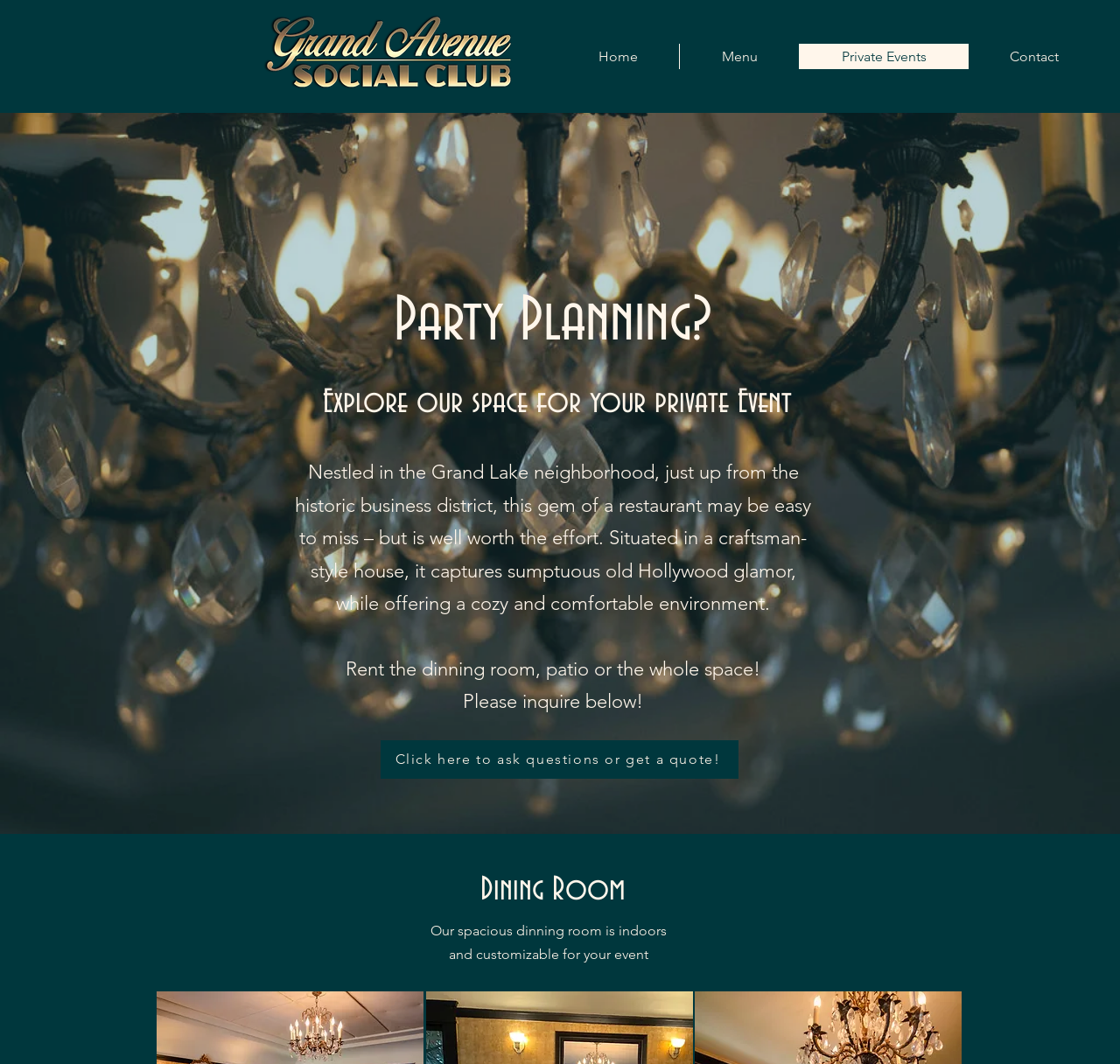Respond to the question below with a single word or phrase:
What can be rented for private events?

Dining room, patio, or whole space